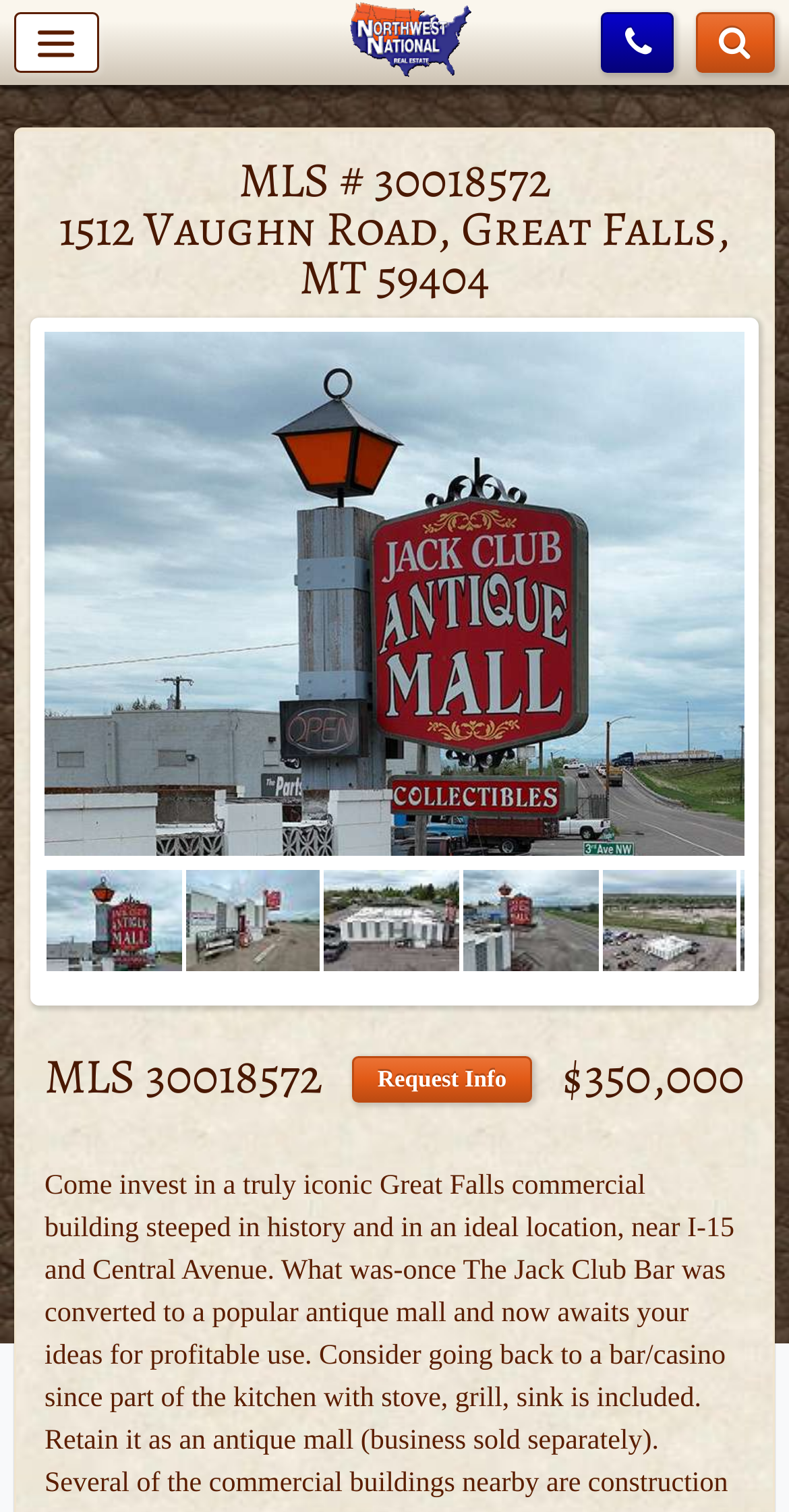Describe the webpage in detail, including text, images, and layout.

The webpage appears to be a real estate listing page. At the top left, there is a button labeled "Main Menu". To the right of it, there are three links: "NWN home page", "Phone", and a button labeled "Search" at the far right. 

Below these top navigation elements, there is a prominent heading that reads "MLS # 30018572 1512 Vaughn Road, Great Falls, MT 59404". This heading is centered near the top of the page. 

Below the heading, there are two columns of information. On the left, there is a static text "MLS 30018572" and a button labeled "Request Info". On the right, there is a static text displaying the price of the property, "$350,000".